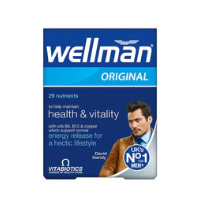Offer a meticulous description of the image.

The image showcases the packaging of "Wellman Original," a health supplement designed to support men's health and vitality. The box prominently features the Wellman logo and highlights that it contains 29 nutrients essential for maintaining energy levels and overall well-being, particularly tailored for men with busy lifestyles. The product emphasizes its formulation with vitamin B6 and copper, which aid in energy release. Additionally, the packaging proudly declares Wellman as the UK's number one men's health supplement brand, further validated by a testimonial from David Gandy, suggesting a strong endorsement for the product's effectiveness.